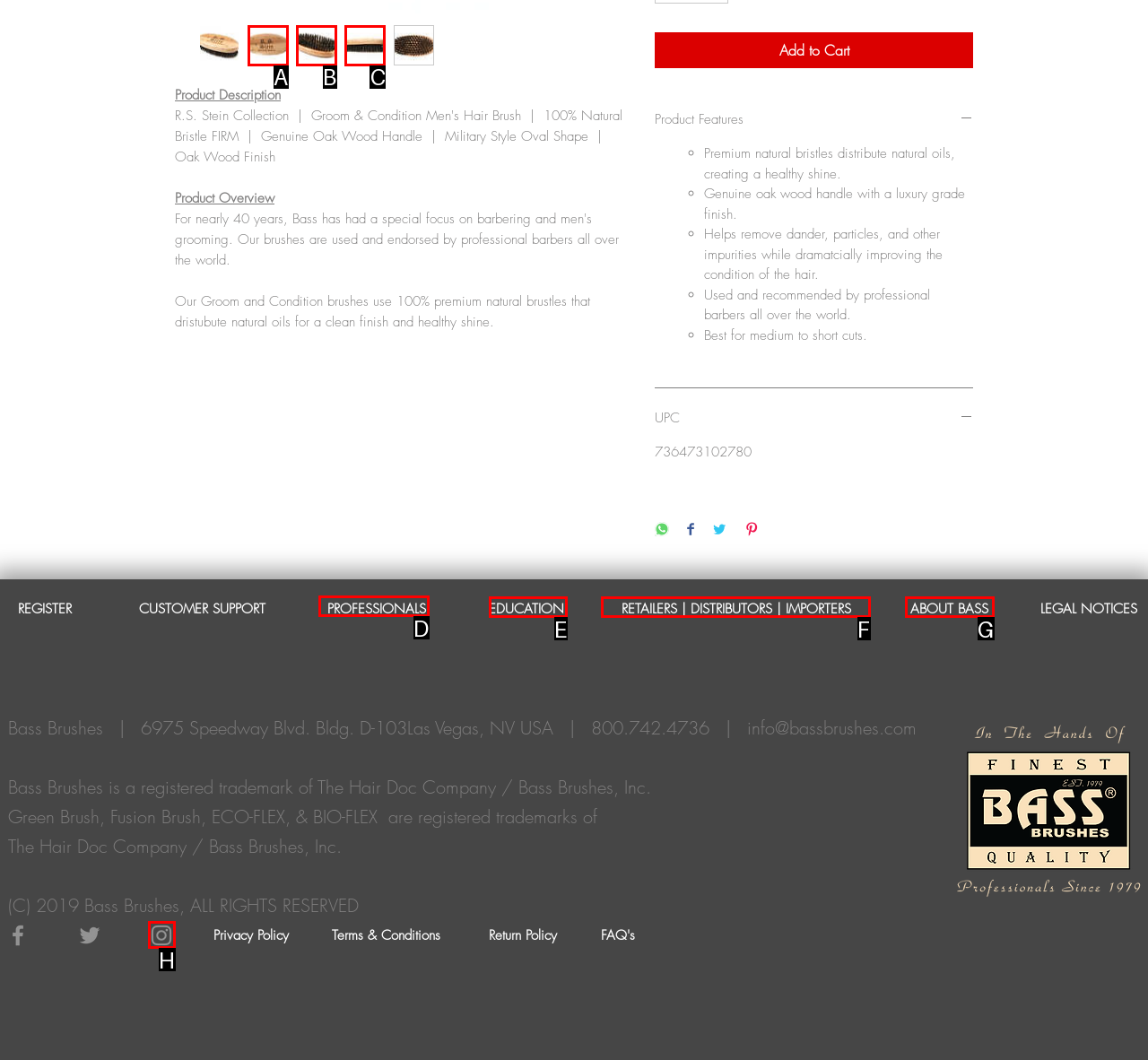Find the HTML element that matches the description: parent_node: REGISTER
Respond with the corresponding letter from the choices provided.

G